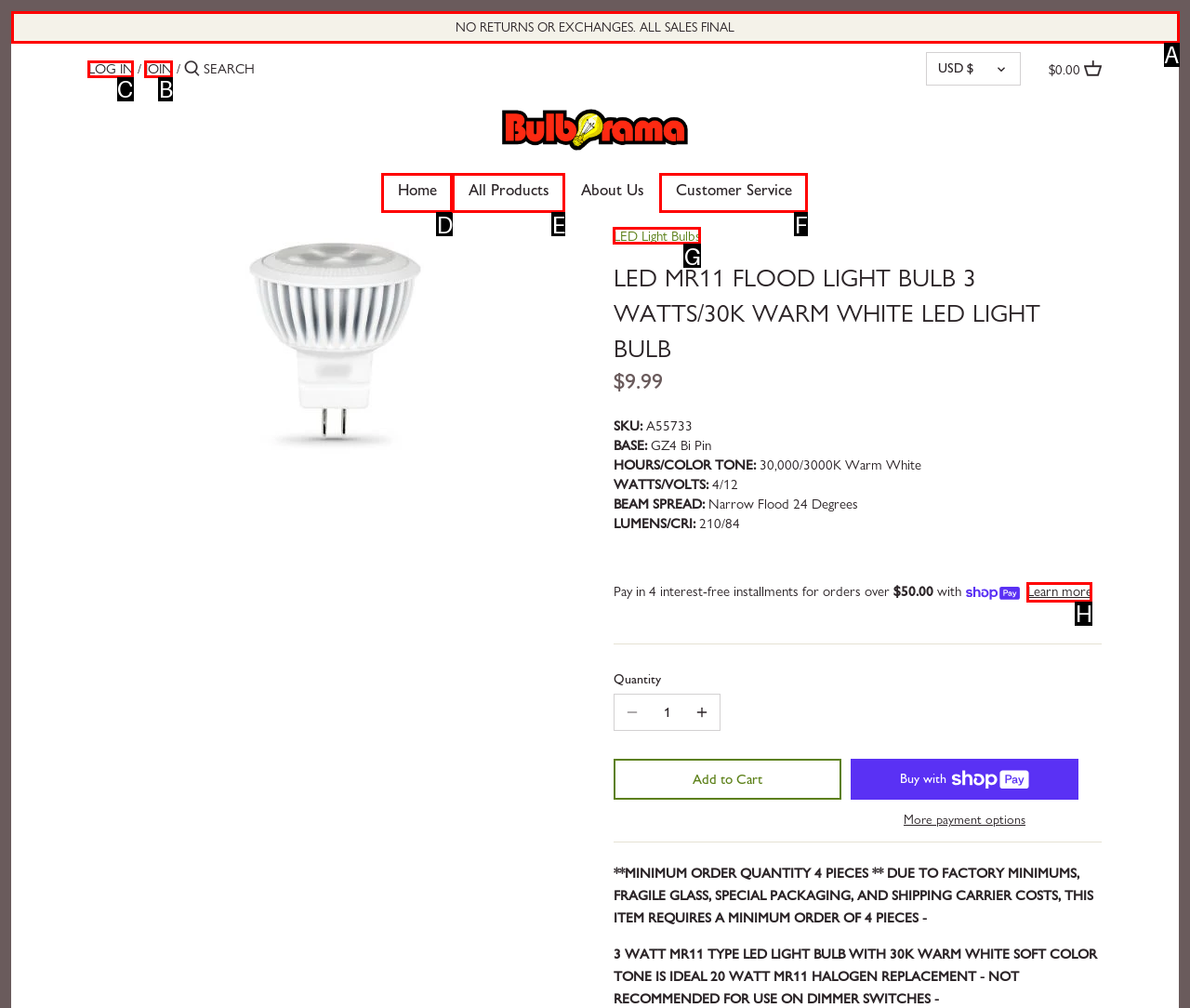Select the letter of the UI element that matches this task: log in
Provide the answer as the letter of the correct choice.

C